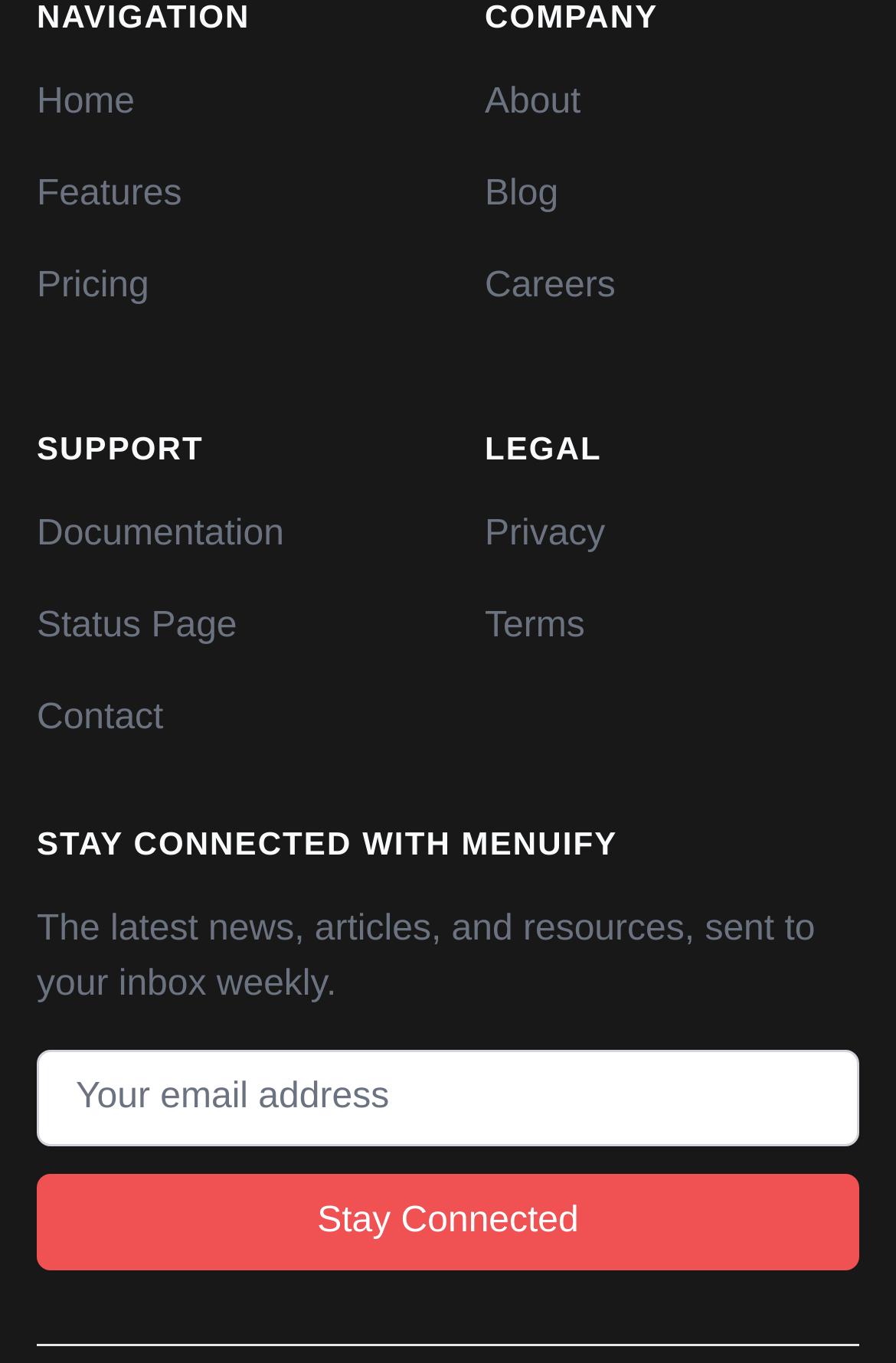Indicate the bounding box coordinates of the clickable region to achieve the following instruction: "go to home page."

[0.041, 0.061, 0.15, 0.089]